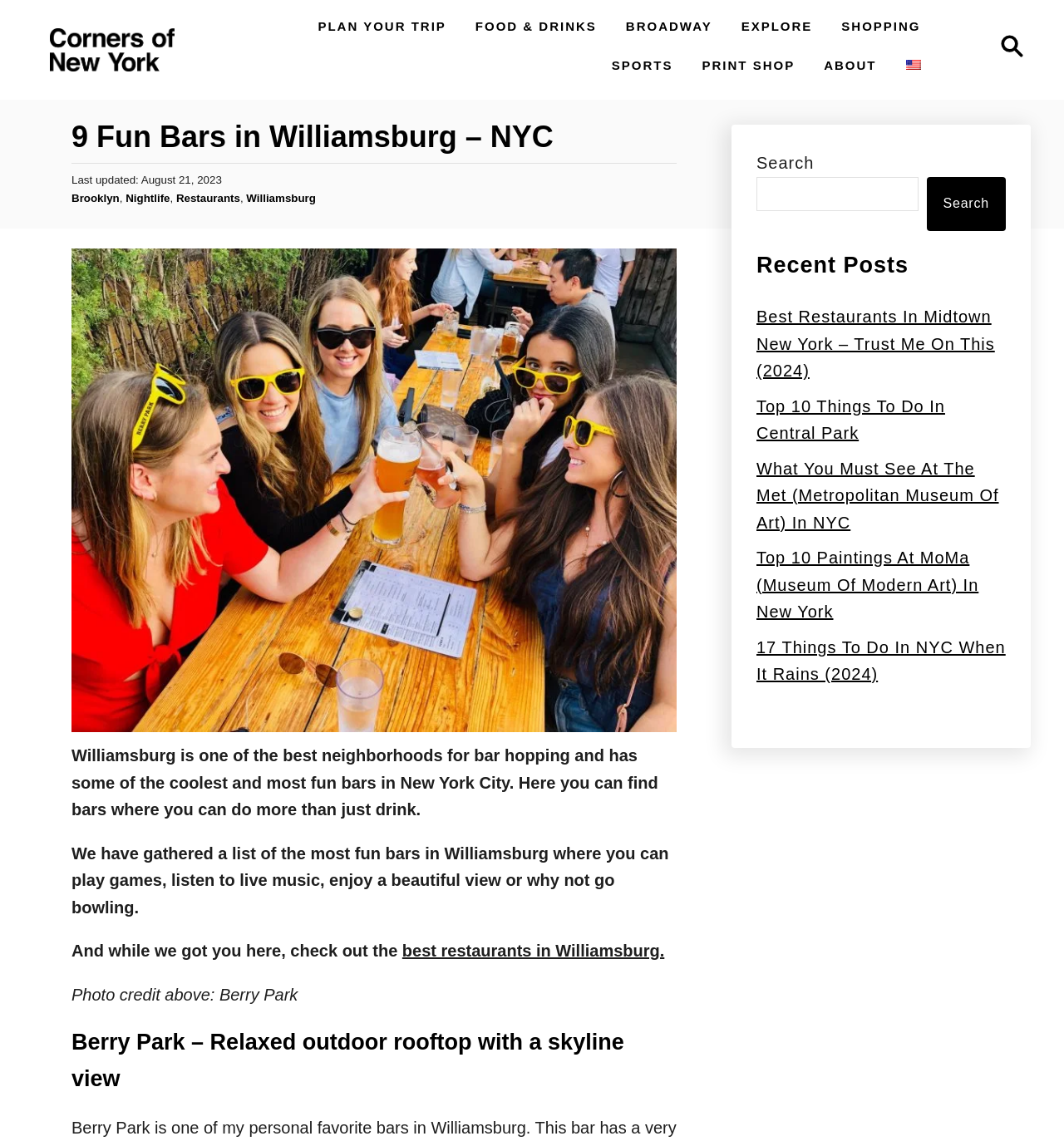Please provide the bounding box coordinates for the element that needs to be clicked to perform the instruction: "Explore Williamsburg". The coordinates must consist of four float numbers between 0 and 1, formatted as [left, top, right, bottom].

[0.689, 0.009, 0.771, 0.036]